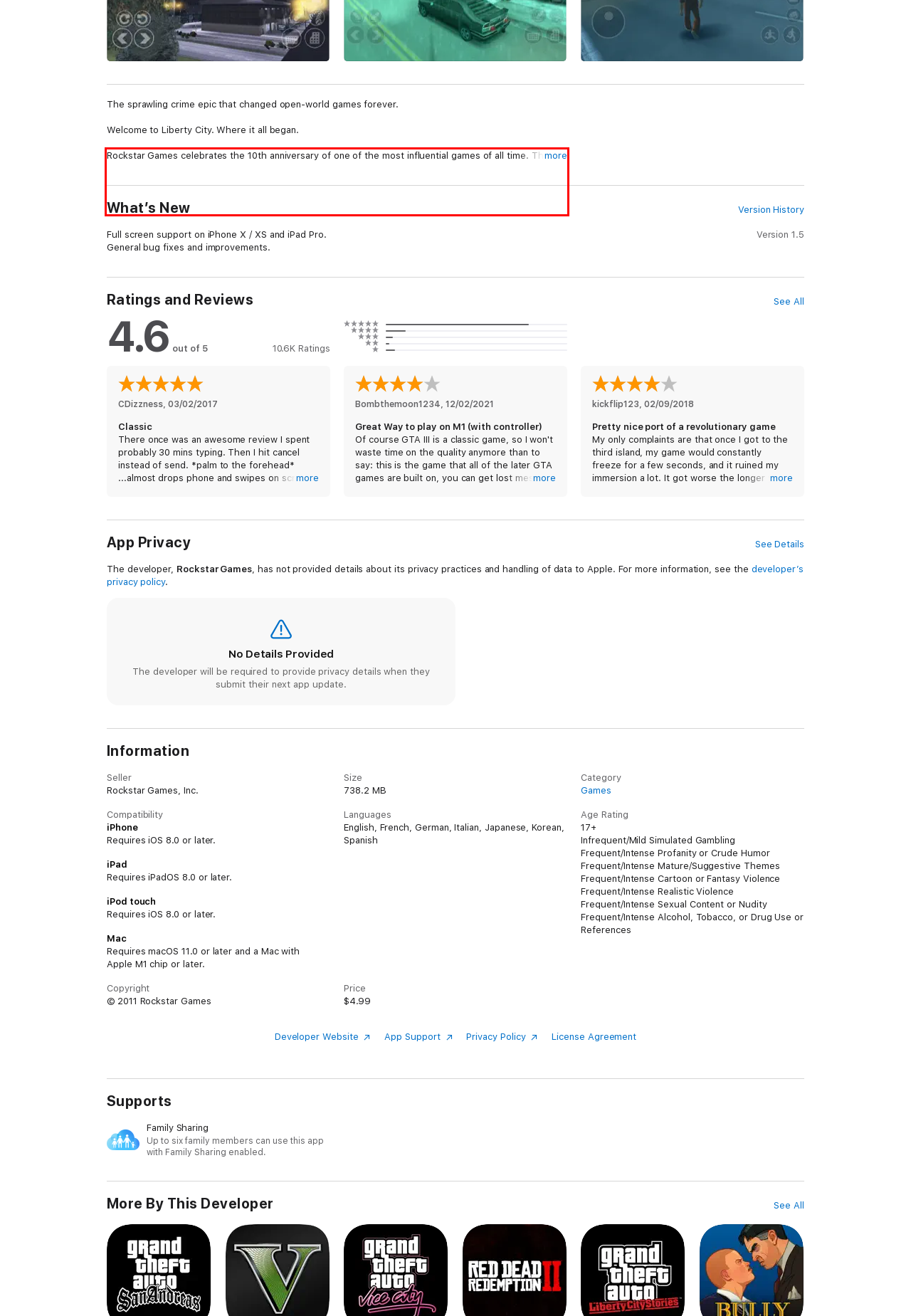Perform OCR on the text inside the red-bordered box in the provided screenshot and output the content.

Rockstar Games celebrates the 10th anniversary of one of the most influential games of all time. The critically acclaimed blockbuster Grand Theft Auto III comes to mobile devices, bringing to life the dark and seedy underworld of Liberty City. With a massive and diverse open world, a wild cast of characters from every walk of life and the freedom to explore at will, Grand Theft Auto III puts the dark, intriguing and ruthless world of crime at your fingertips.